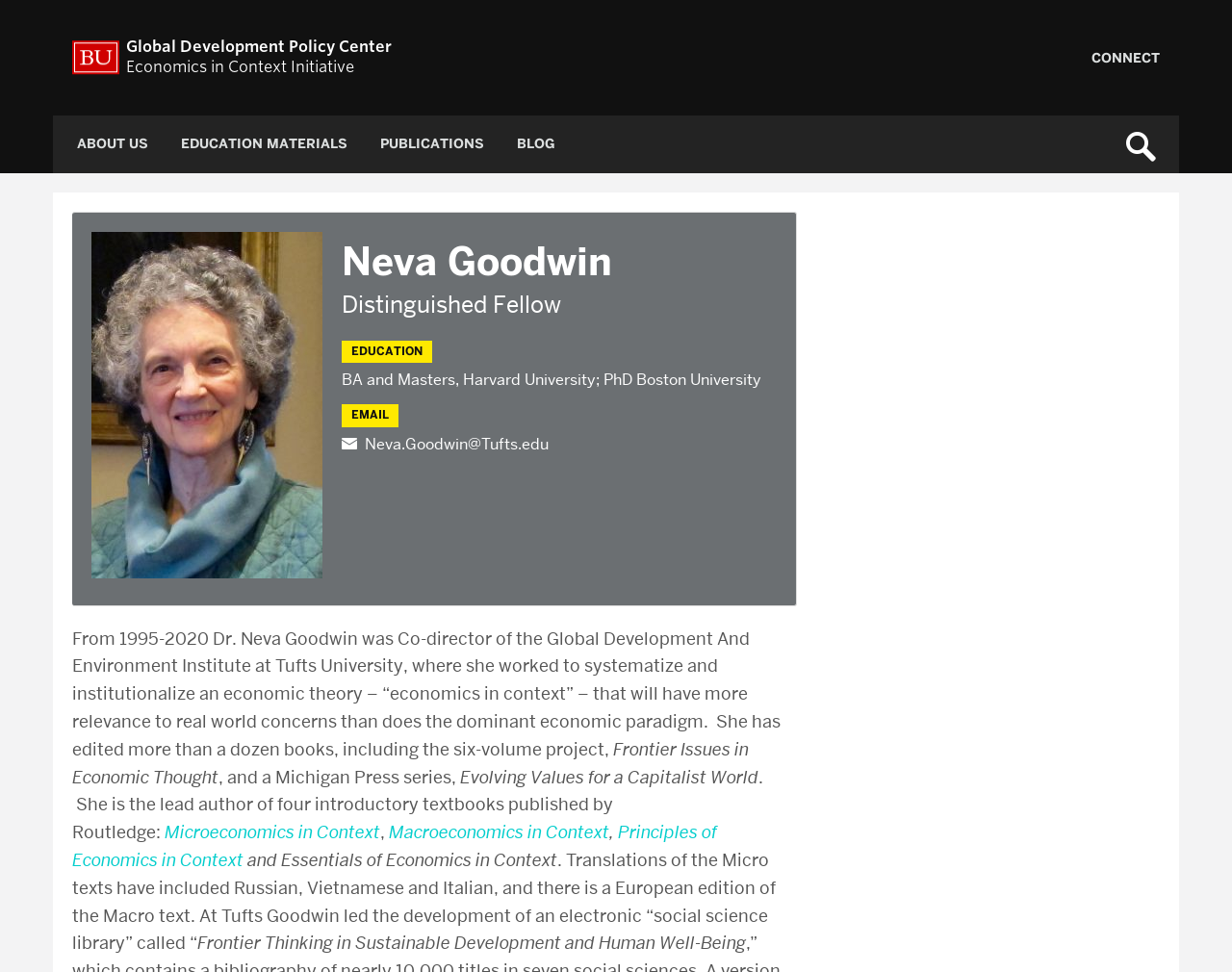Please specify the bounding box coordinates of the element that should be clicked to execute the given instruction: 'learn about the Economics in Context Initiative'. Ensure the coordinates are four float numbers between 0 and 1, expressed as [left, top, right, bottom].

[0.051, 0.119, 0.132, 0.178]